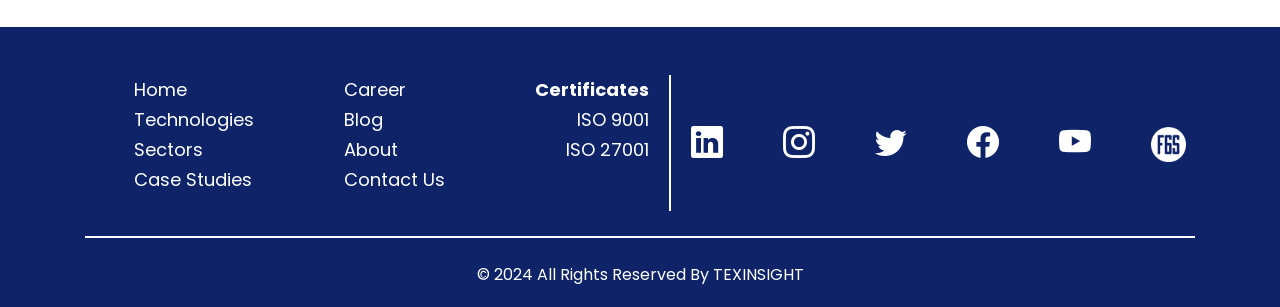From the given element description: "aria-label="fgs" title="Follow newky on F6S"", find the bounding box for the UI element. Provide the coordinates as four float numbers between 0 and 1, in the order [left, top, right, bottom].

[0.899, 0.418, 0.926, 0.493]